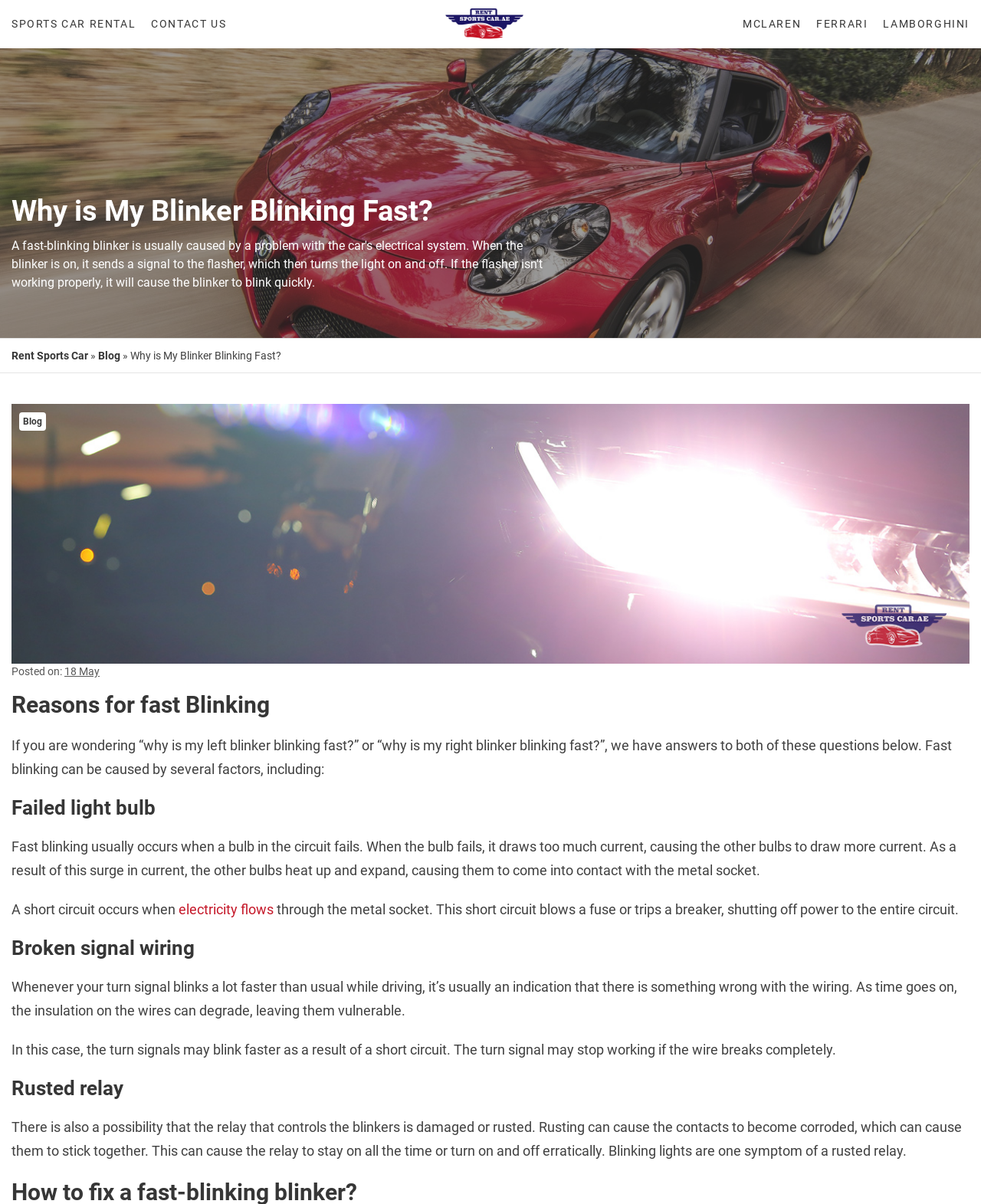What is the effect of rust on the relay?
Please ensure your answer to the question is detailed and covers all necessary aspects.

The webpage explains that rusting can cause the contacts in the relay to become corroded, which can cause them to stick together, leading to erratic behavior.